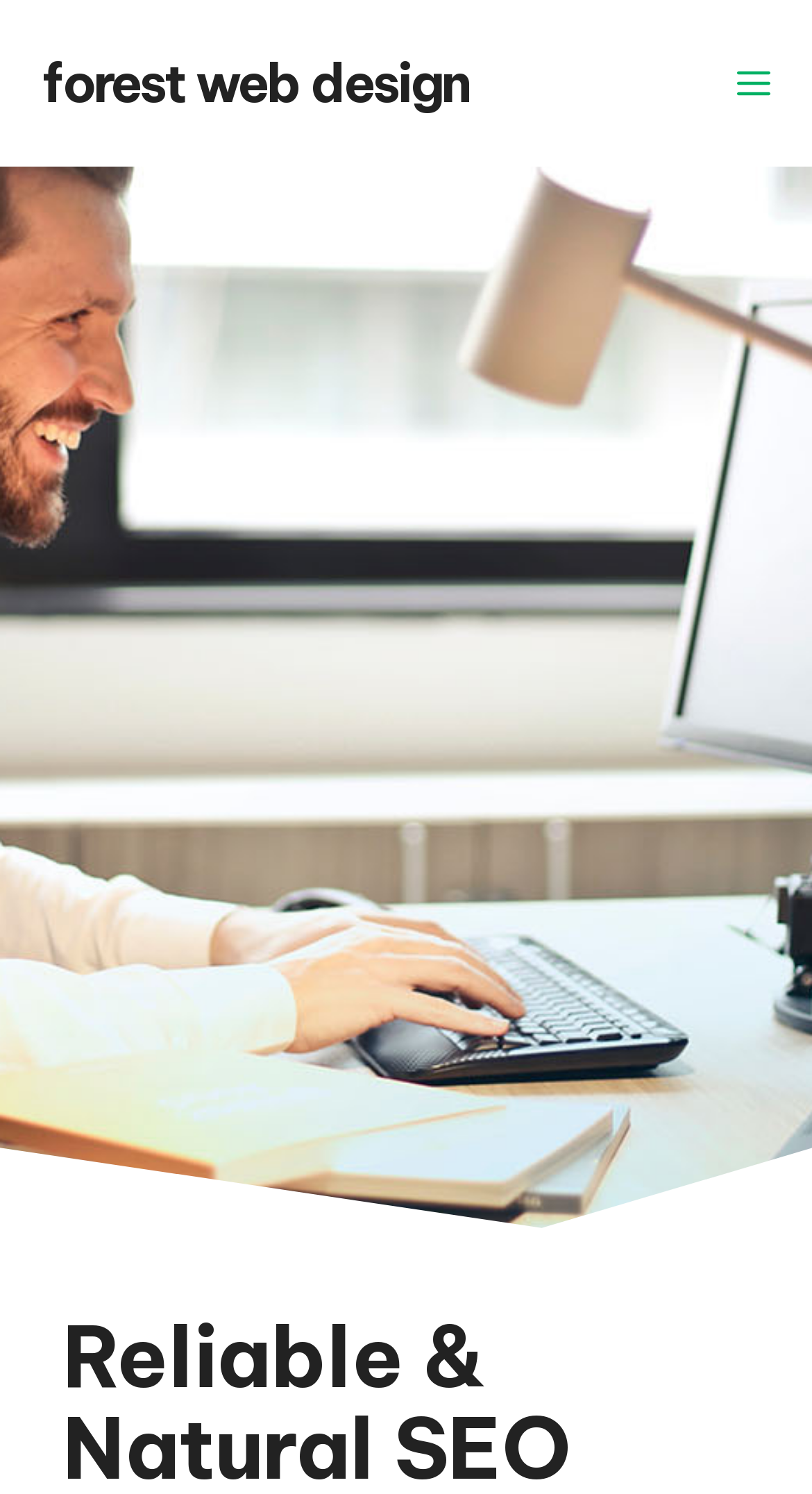Please find the bounding box coordinates (top-left x, top-left y, bottom-right x, bottom-right y) in the screenshot for the UI element described as follows: Menu

[0.856, 0.014, 1.0, 0.098]